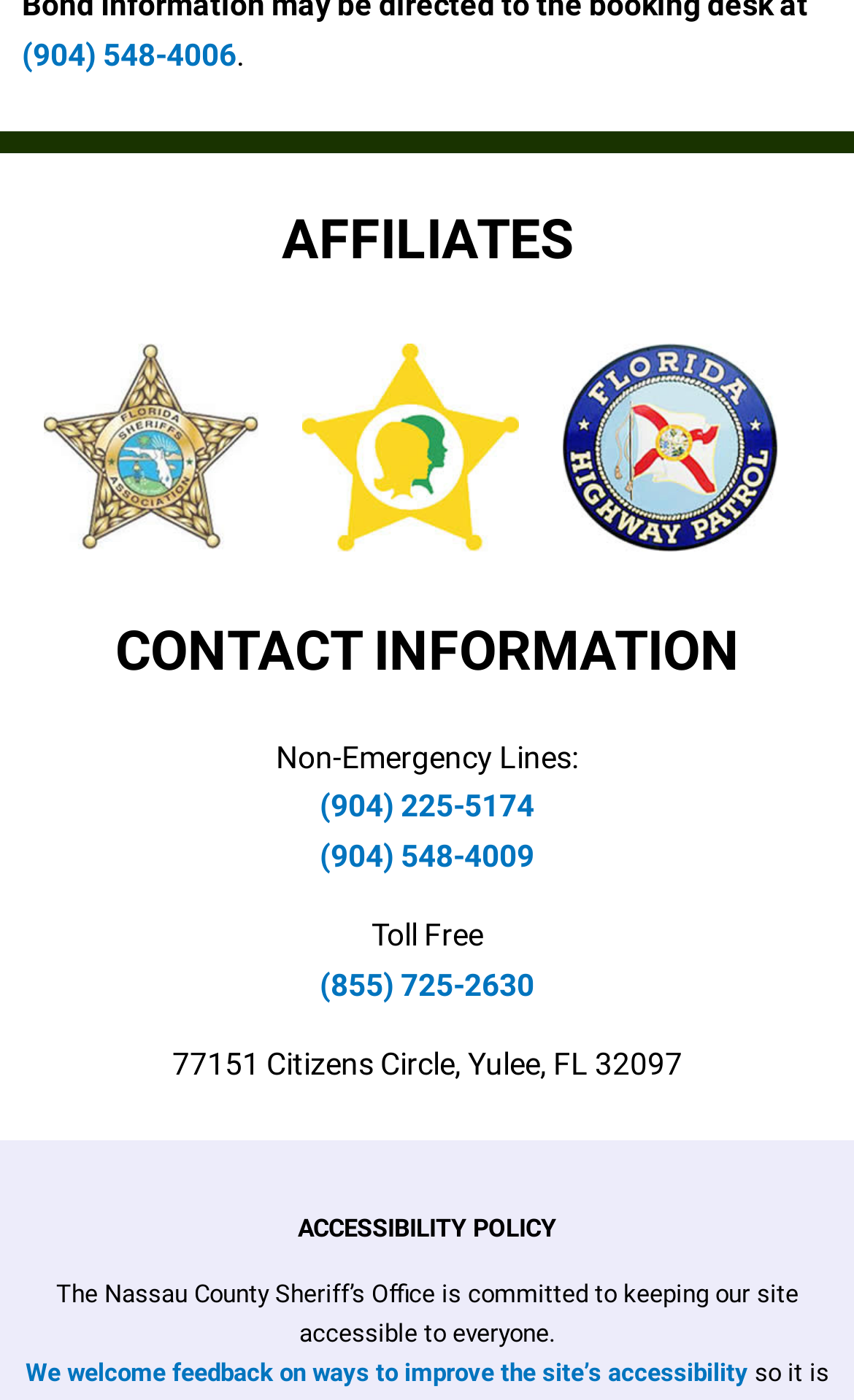Please provide a detailed answer to the question below based on the screenshot: 
What is the purpose of the webpage?

I analyzed the content of the webpage and found that it provides contact information, including phone numbers and an address, as well as an accessibility policy statement.